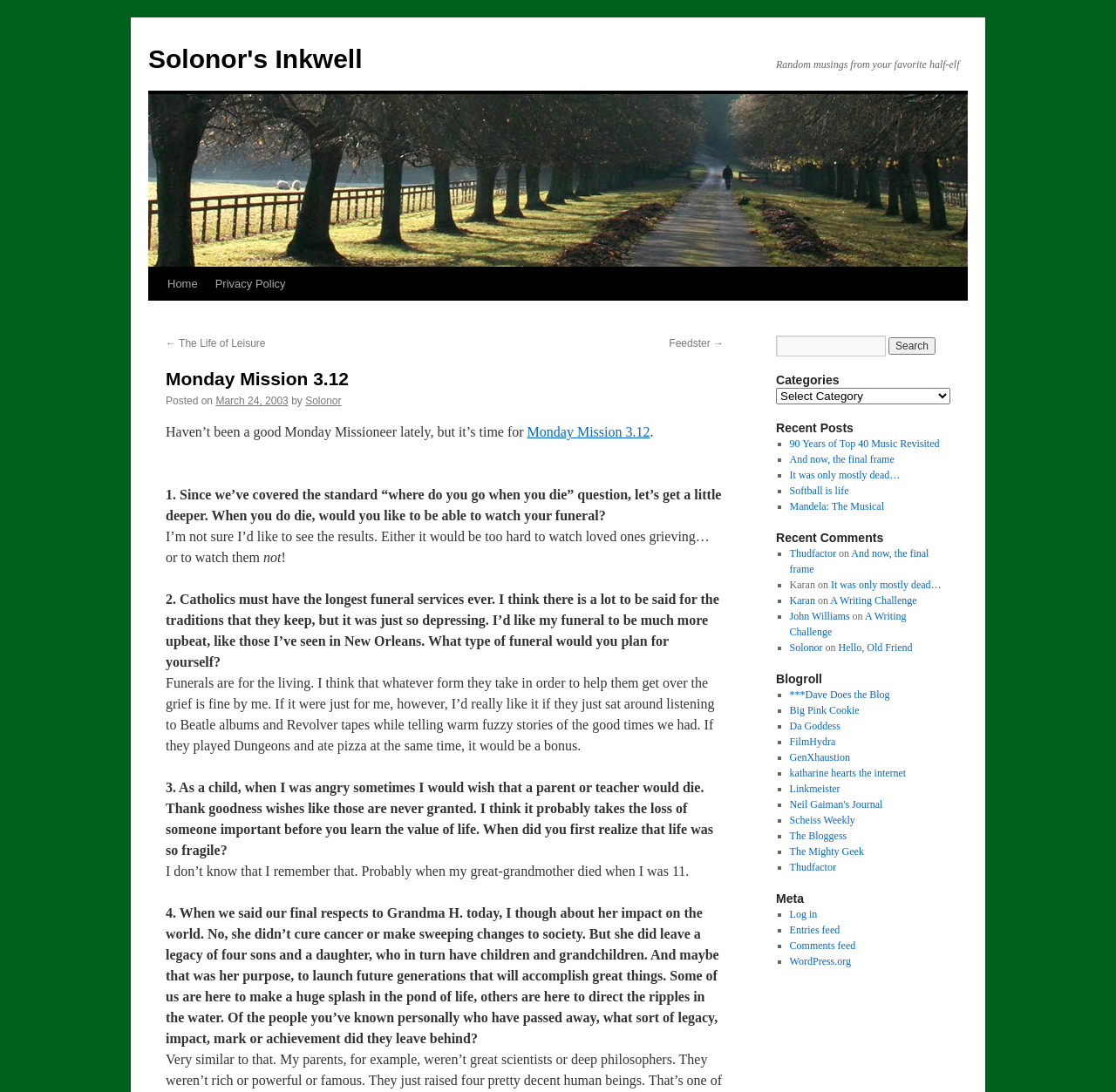Review the image closely and give a comprehensive answer to the question: What type of content is listed under 'Recent Posts'?

The section labeled 'Recent Posts' lists several titles of blog posts, including '90 Years of Top 40 Music Revisited', 'And now, the final frame', and others. These titles are likely links to the full blog posts, and they suggest that the 'Recent Posts' section is a way for users to quickly access the latest content on the blog.